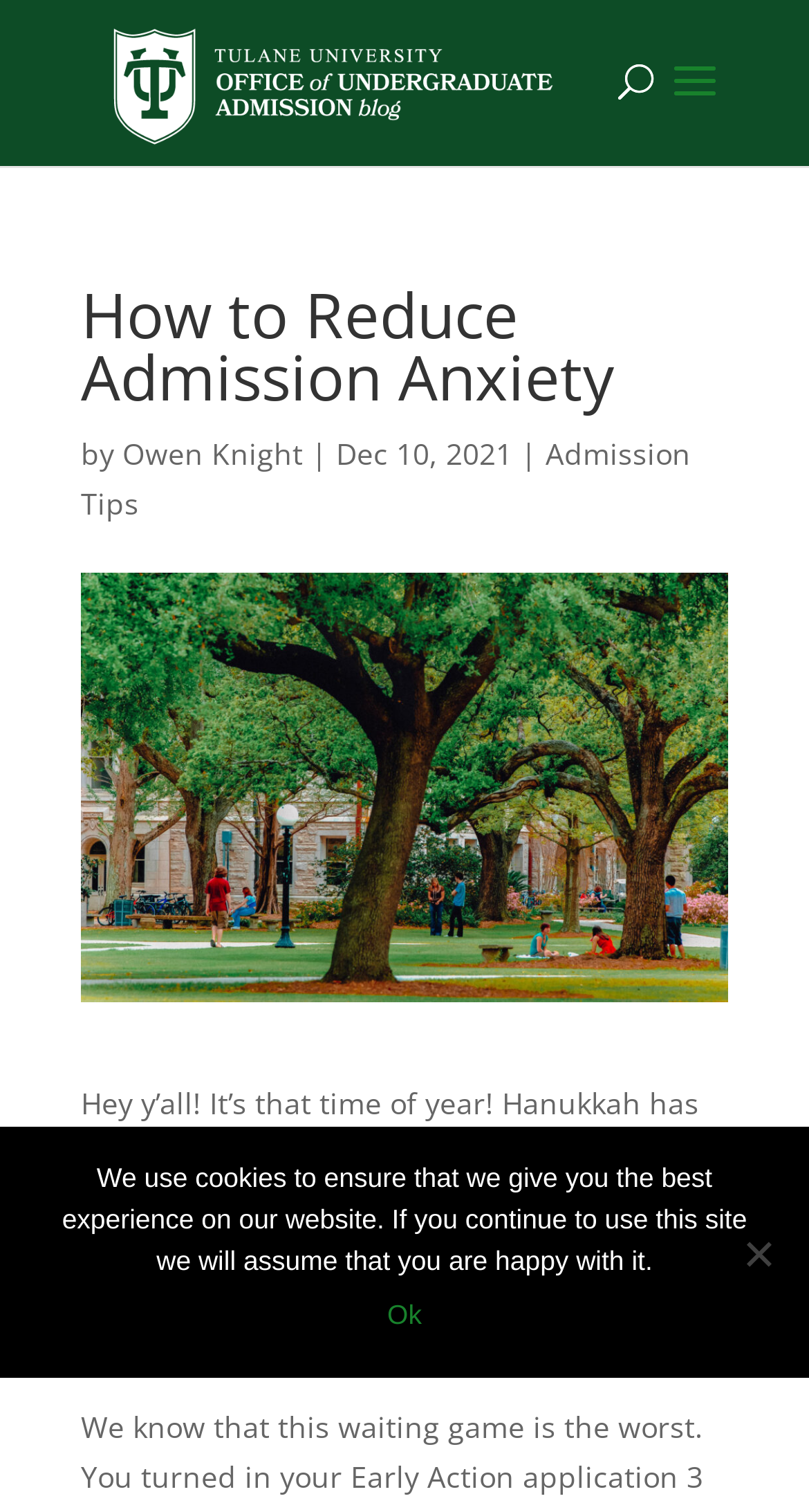Provide a brief response in the form of a single word or phrase:
What is the category of the article?

Admission Tips